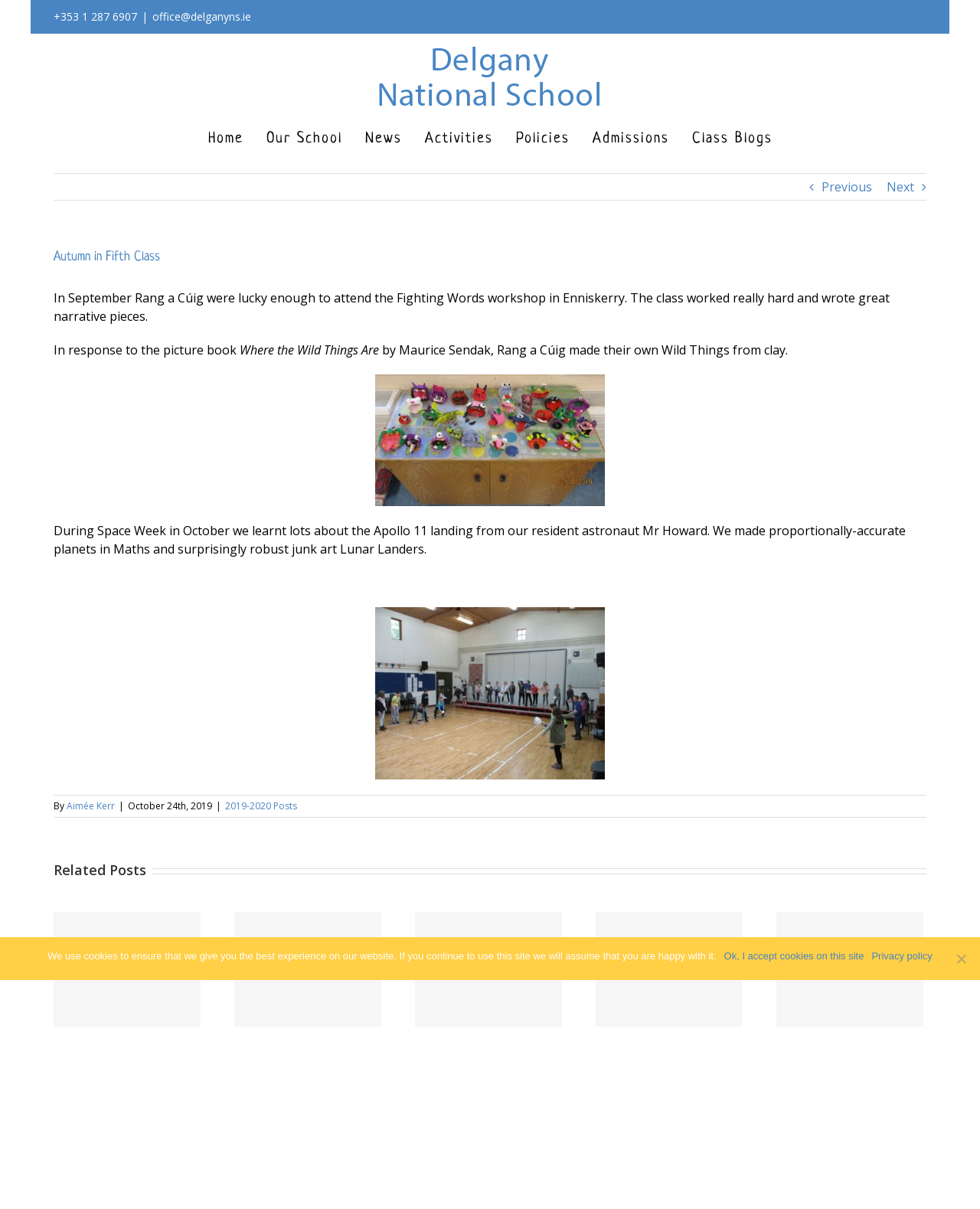What is the email address of Delgany National School?
Give a detailed and exhaustive answer to the question.

I found the email address by looking at the contact information section at the bottom of the webpage, where it says 'Email: office@delganyns.ie'.